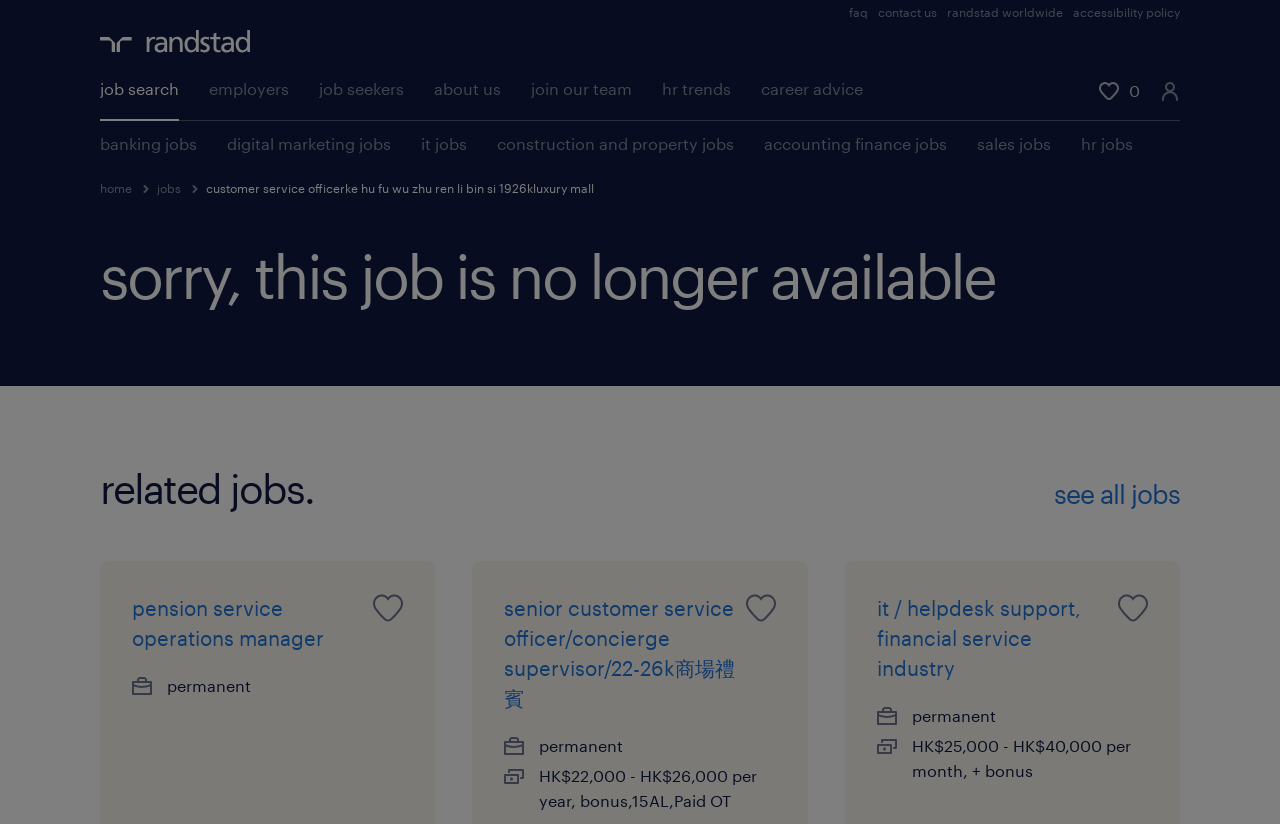Pinpoint the bounding box coordinates of the clickable element to carry out the following instruction: "click on see all jobs."

[0.823, 0.581, 0.922, 0.617]